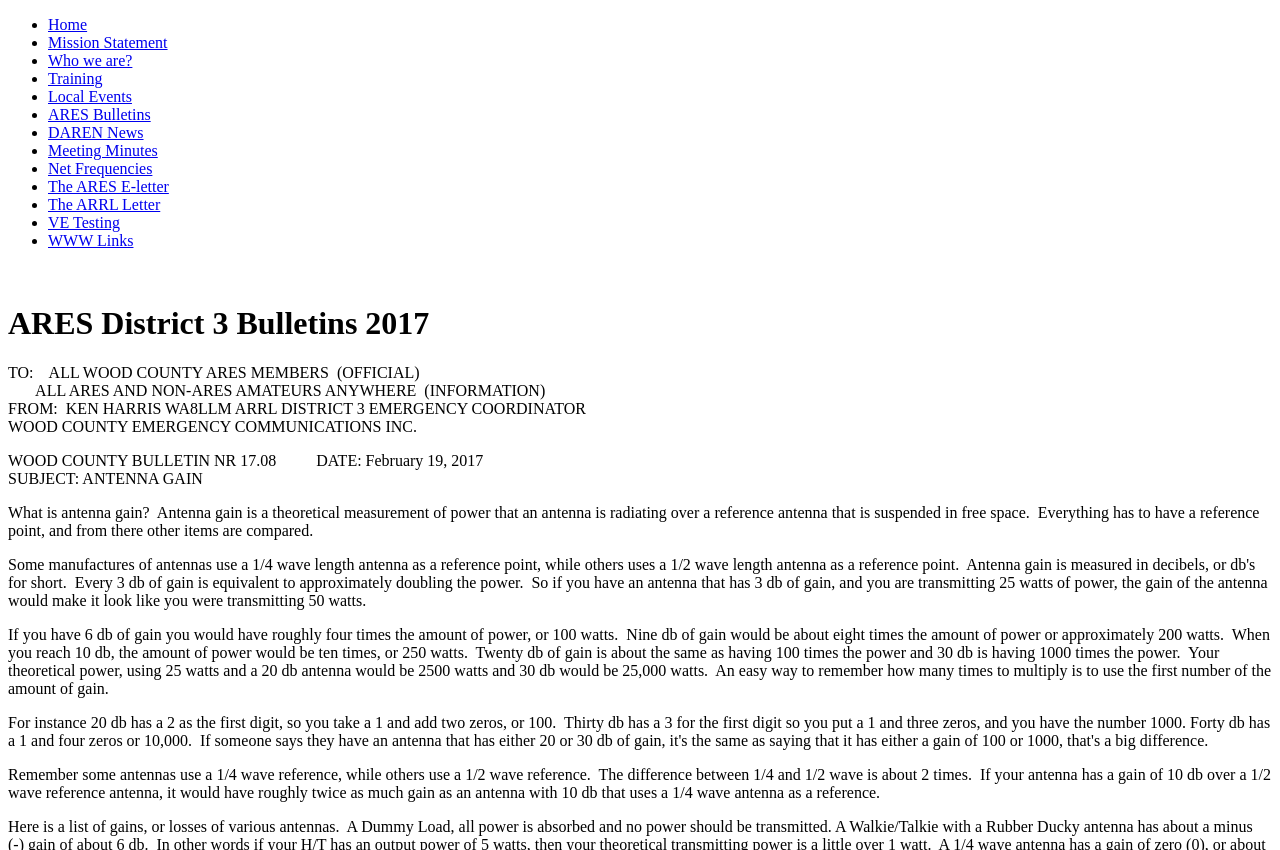What is the purpose of the organization? Look at the image and give a one-word or short phrase answer.

Emergency Communications